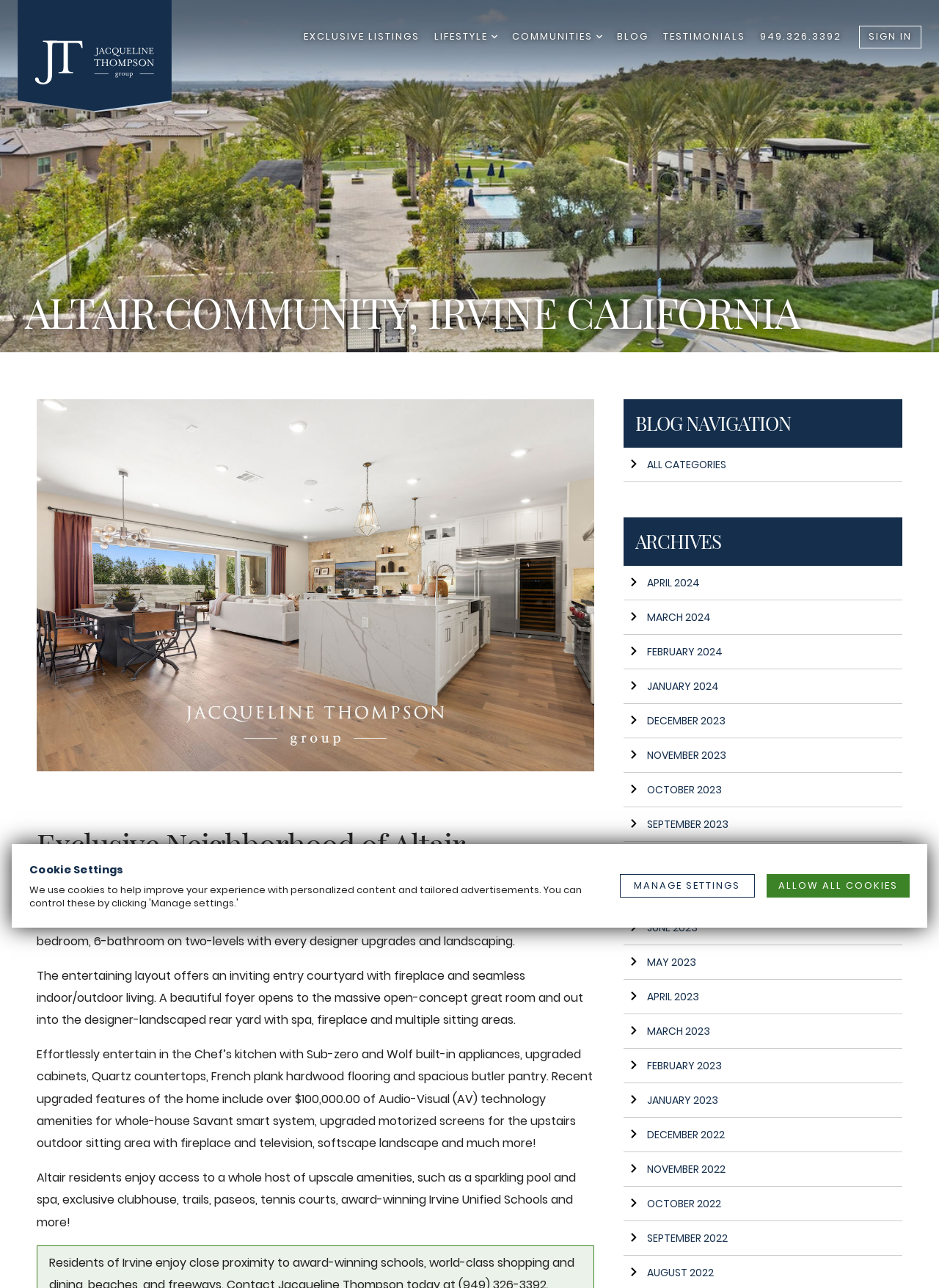What is the name of the community?
Please provide an in-depth and detailed response to the question.

The name of the community can be found in the heading 'ALTAIR COMMUNITY, IRVINE CALIFORNIA' and also in the link 'Altair' which is a part of the text 'Welcome to this stunning former model home in the exclusive, guard-gated neighborhood of Altair'.